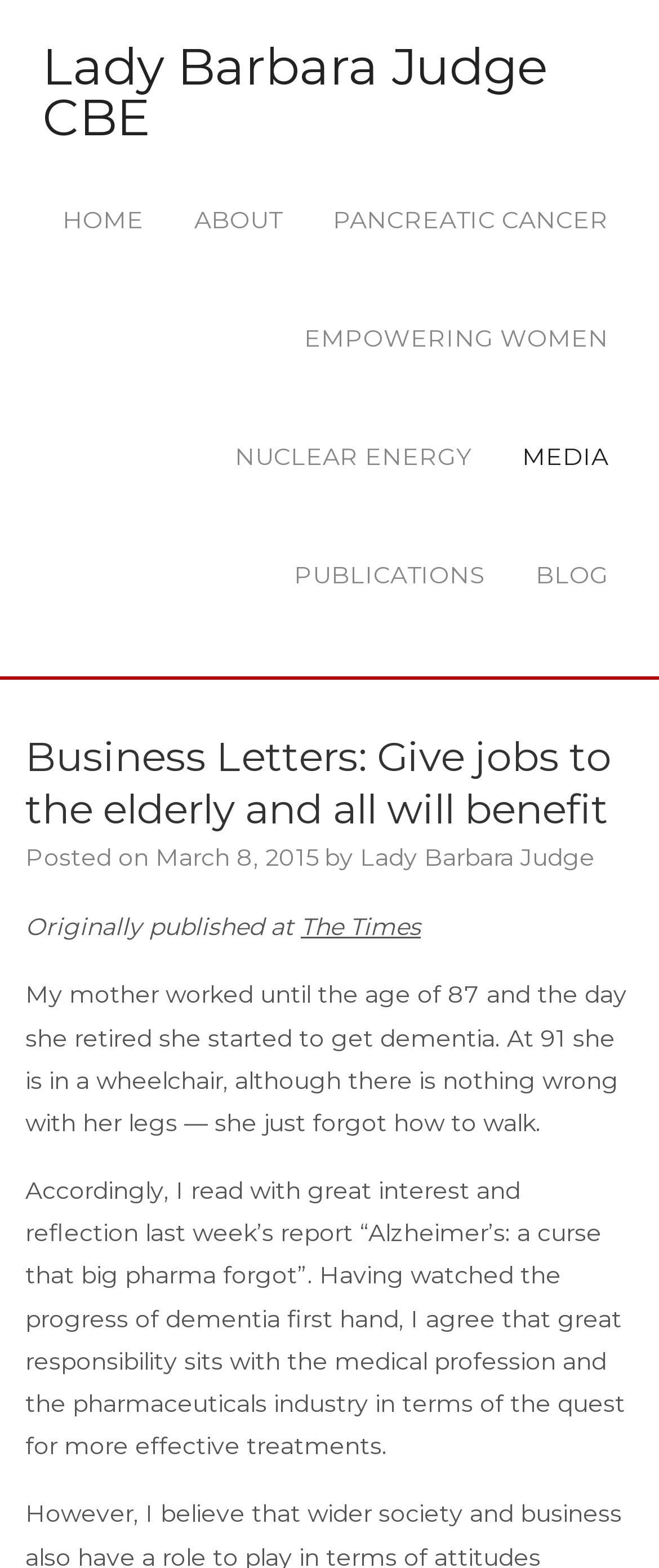Provide a brief response to the question using a single word or phrase: 
Who is the author of the article?

Lady Barbara Judge